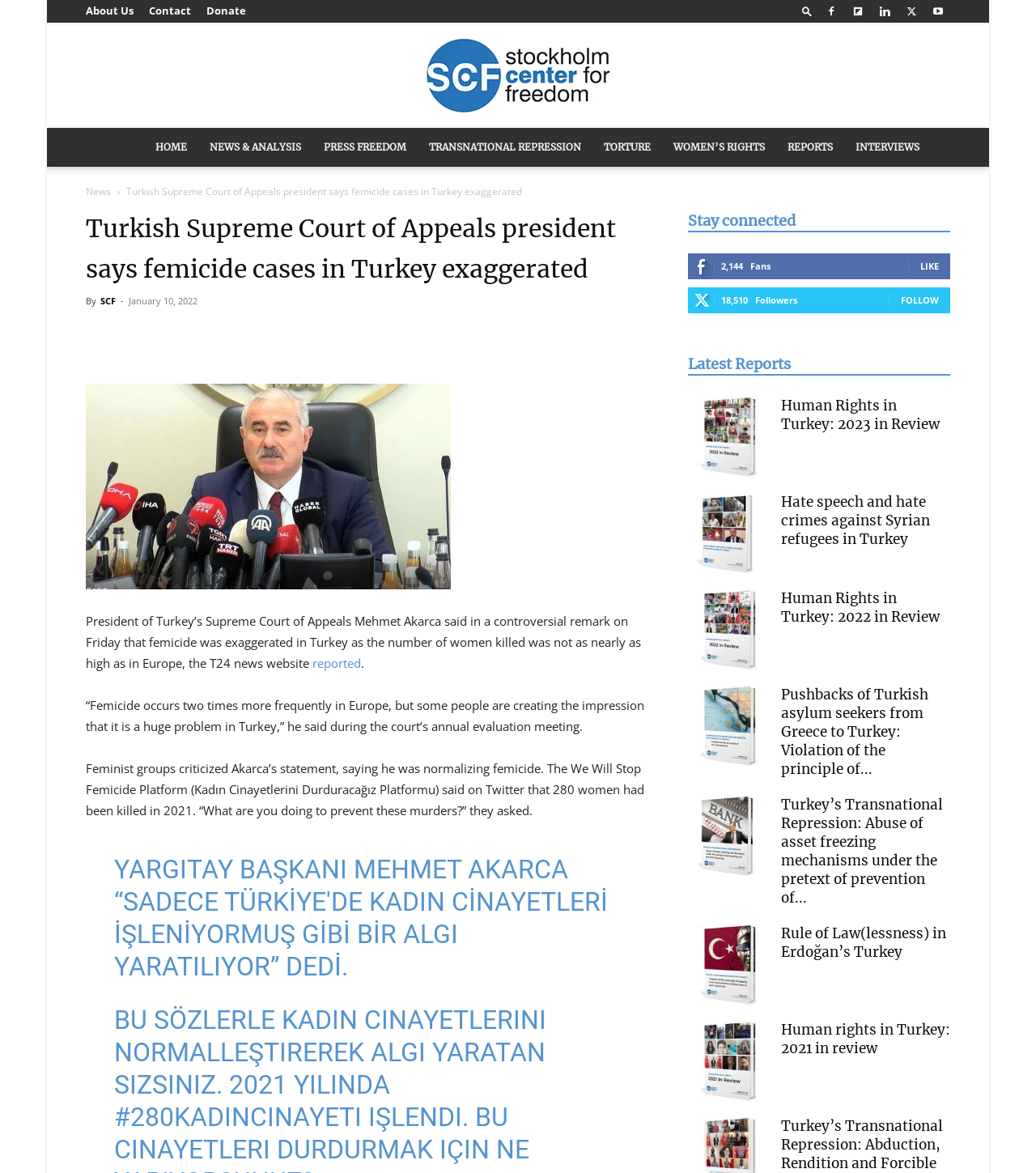Show the bounding box coordinates for the element that needs to be clicked to execute the following instruction: "Explore Gaetano Gandolfi's artworks". Provide the coordinates in the form of four float numbers between 0 and 1, i.e., [left, top, right, bottom].

None